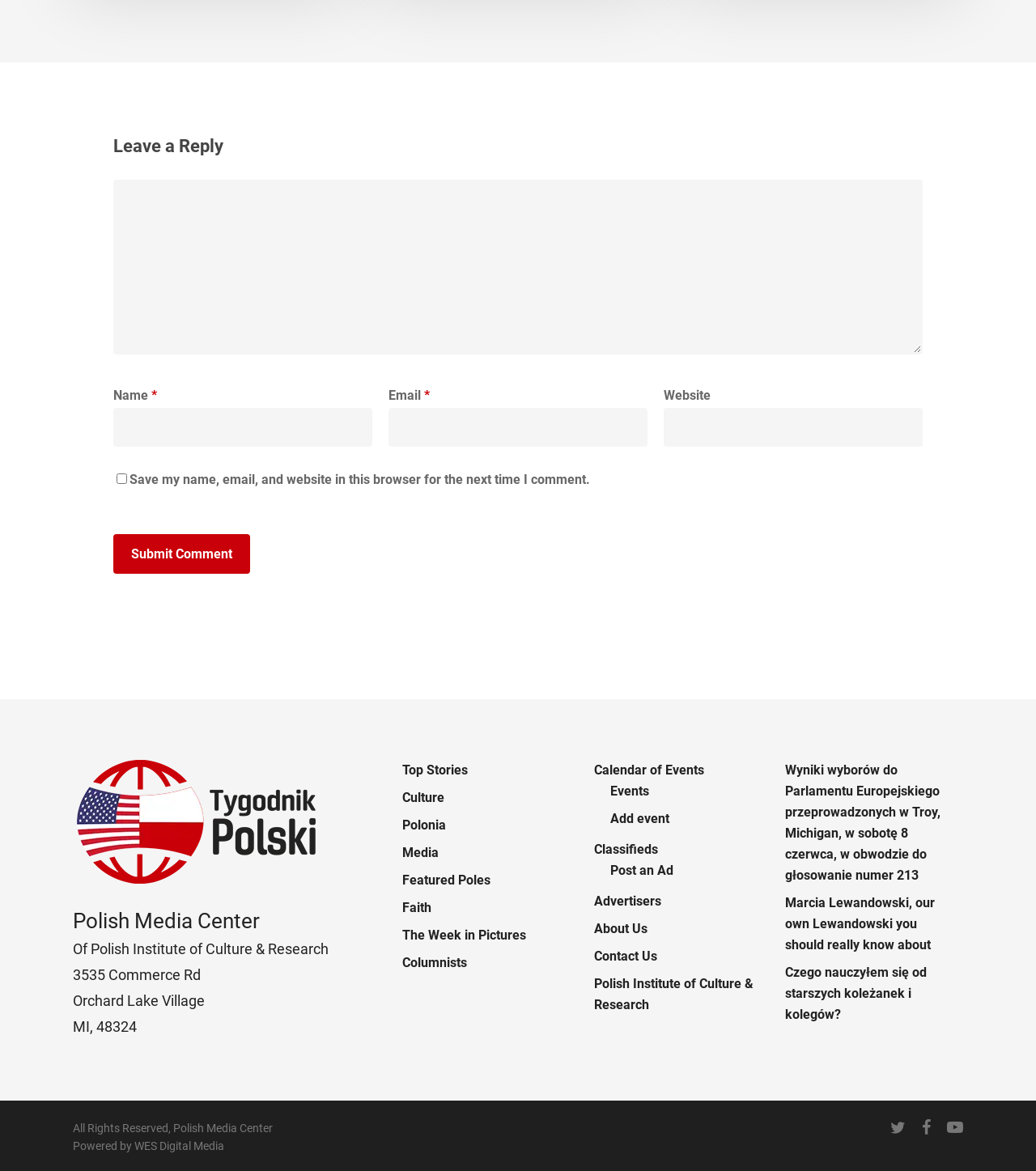Pinpoint the bounding box coordinates of the element you need to click to execute the following instruction: "Enter your name". The bounding box should be represented by four float numbers between 0 and 1, in the format [left, top, right, bottom].

[0.109, 0.349, 0.359, 0.382]